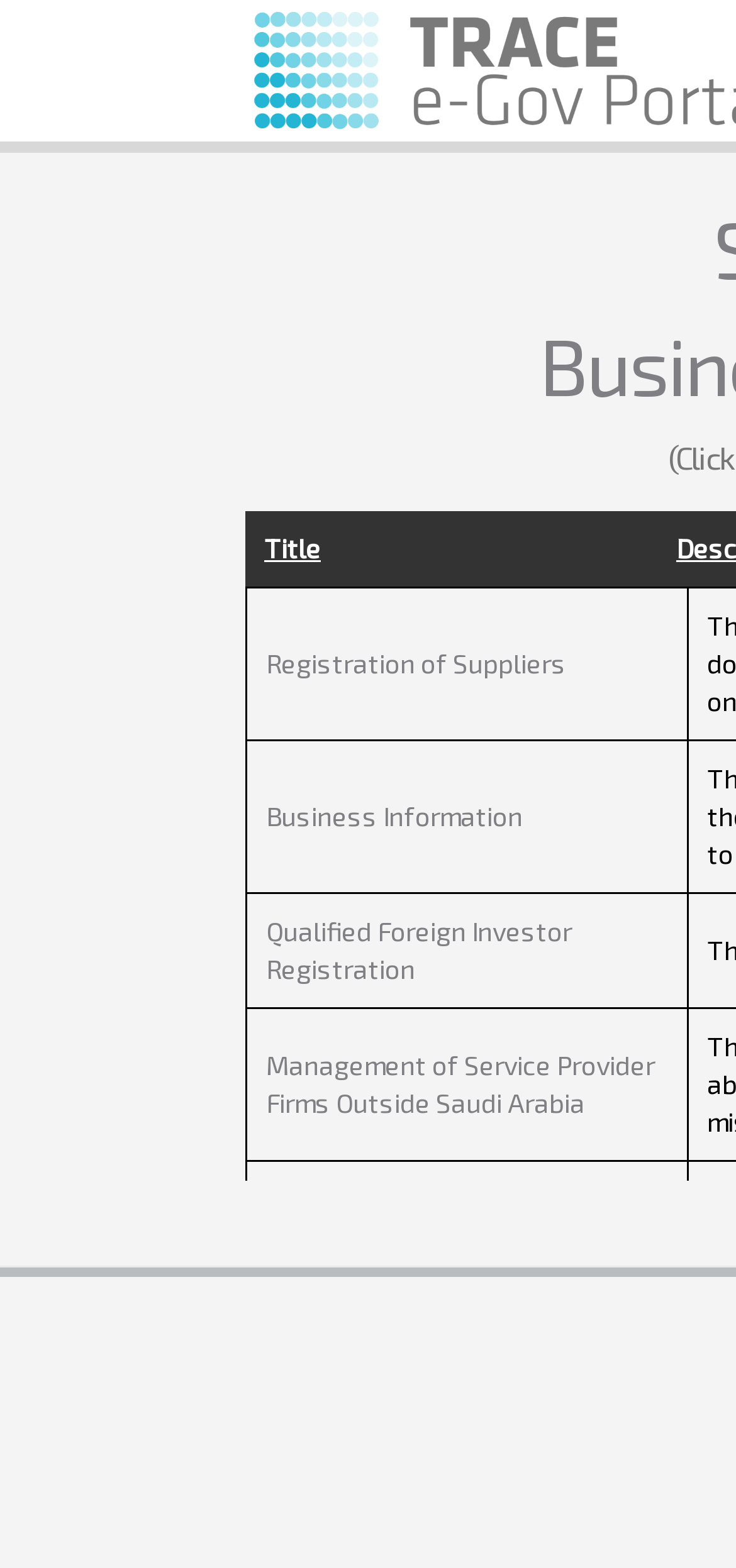What is the purpose of the 'Registration of Suppliers' link?
Examine the image and give a concise answer in one word or a short phrase.

To register suppliers